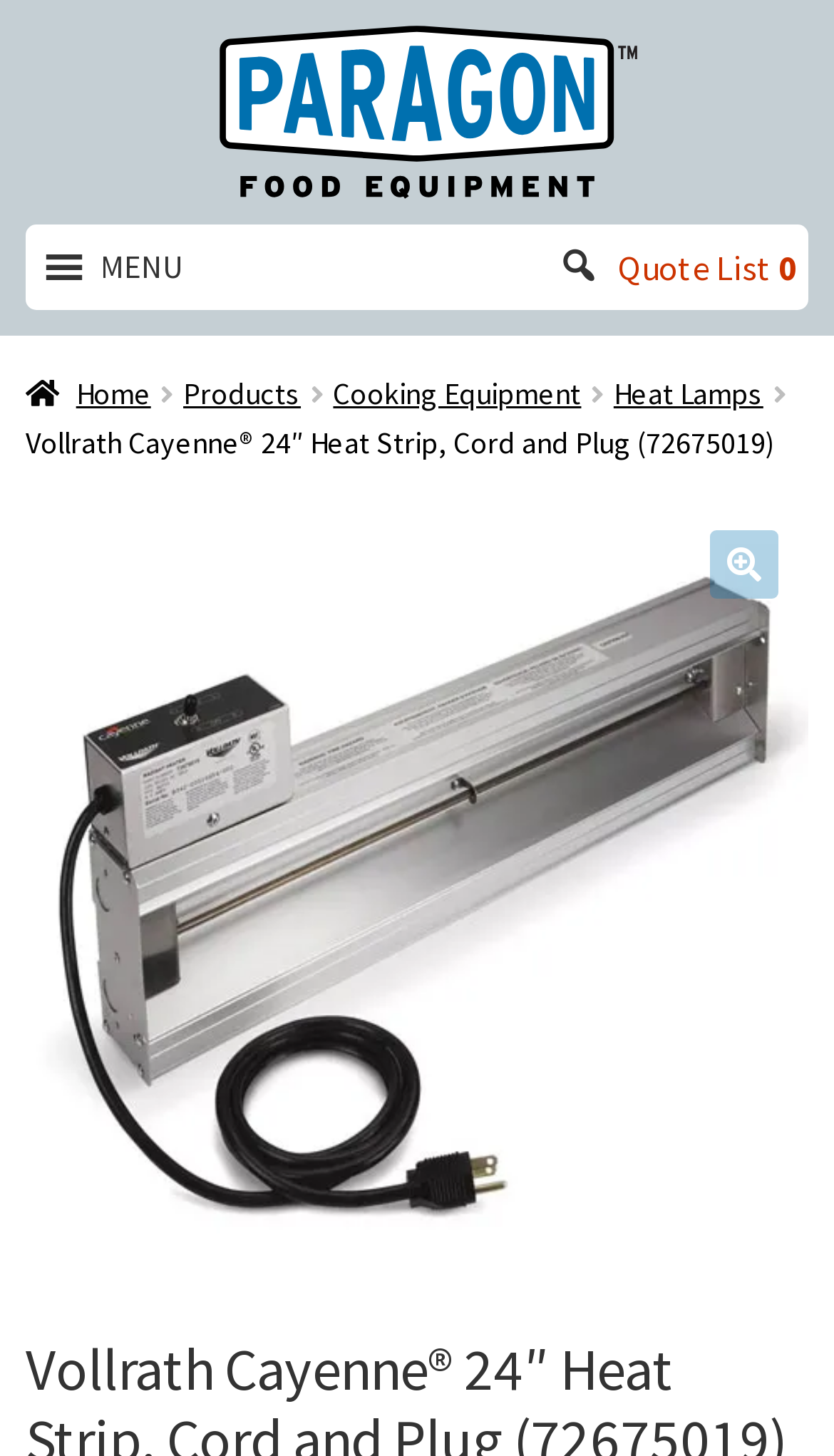Kindly determine the bounding box coordinates for the area that needs to be clicked to execute this instruction: "Click the Paragon Food Equipment Vancouver Logo".

[0.031, 0.015, 0.969, 0.139]